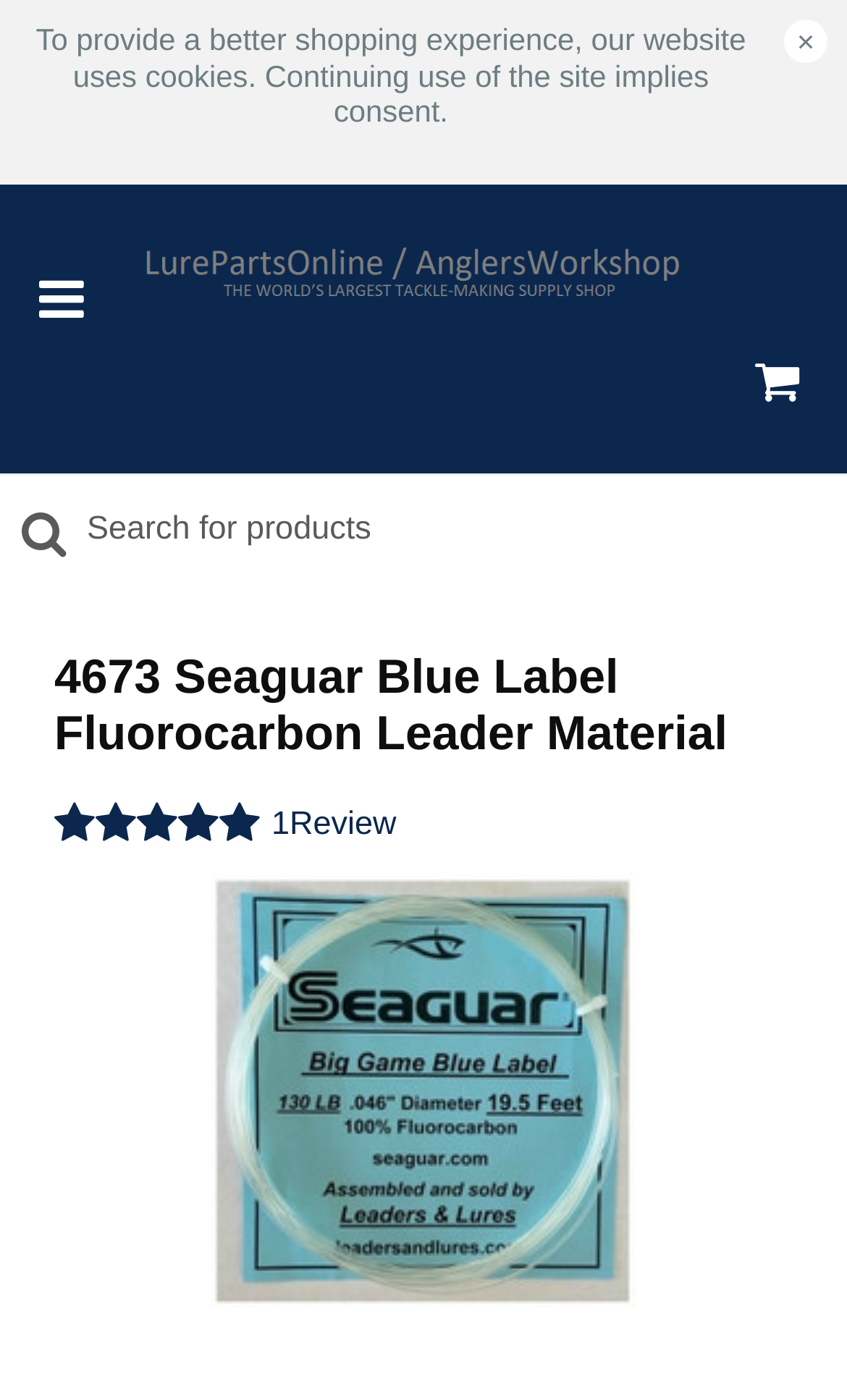Please respond to the question with a concise word or phrase:
What is the purpose of the website?

Sell fishing gear